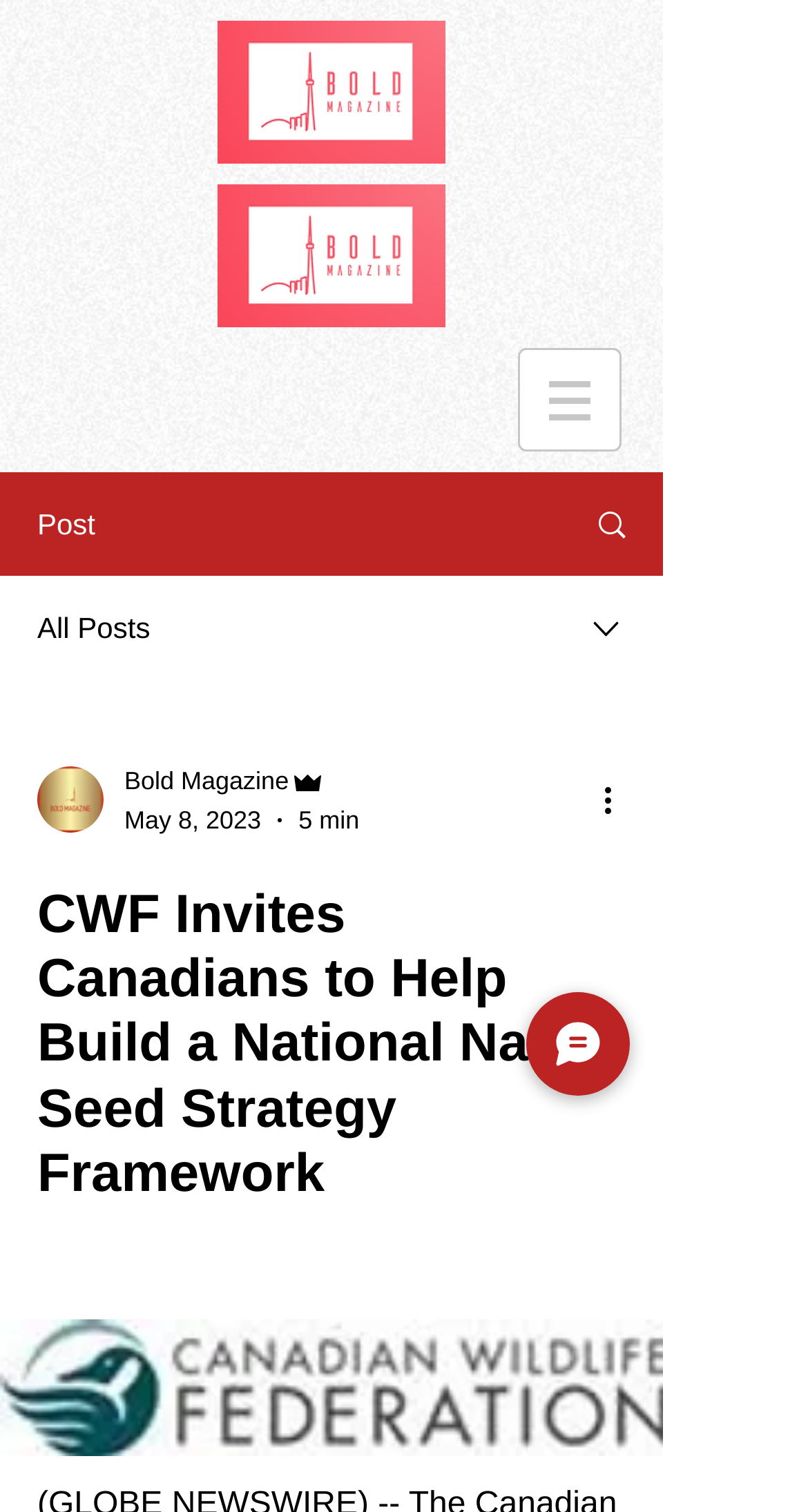Who is the author of the post?
Refer to the image and offer an in-depth and detailed answer to the question.

The author of the post is 'Bold Magazine Admin' which can be inferred from the combobox element with the description 'Bold Magazine Admin'.